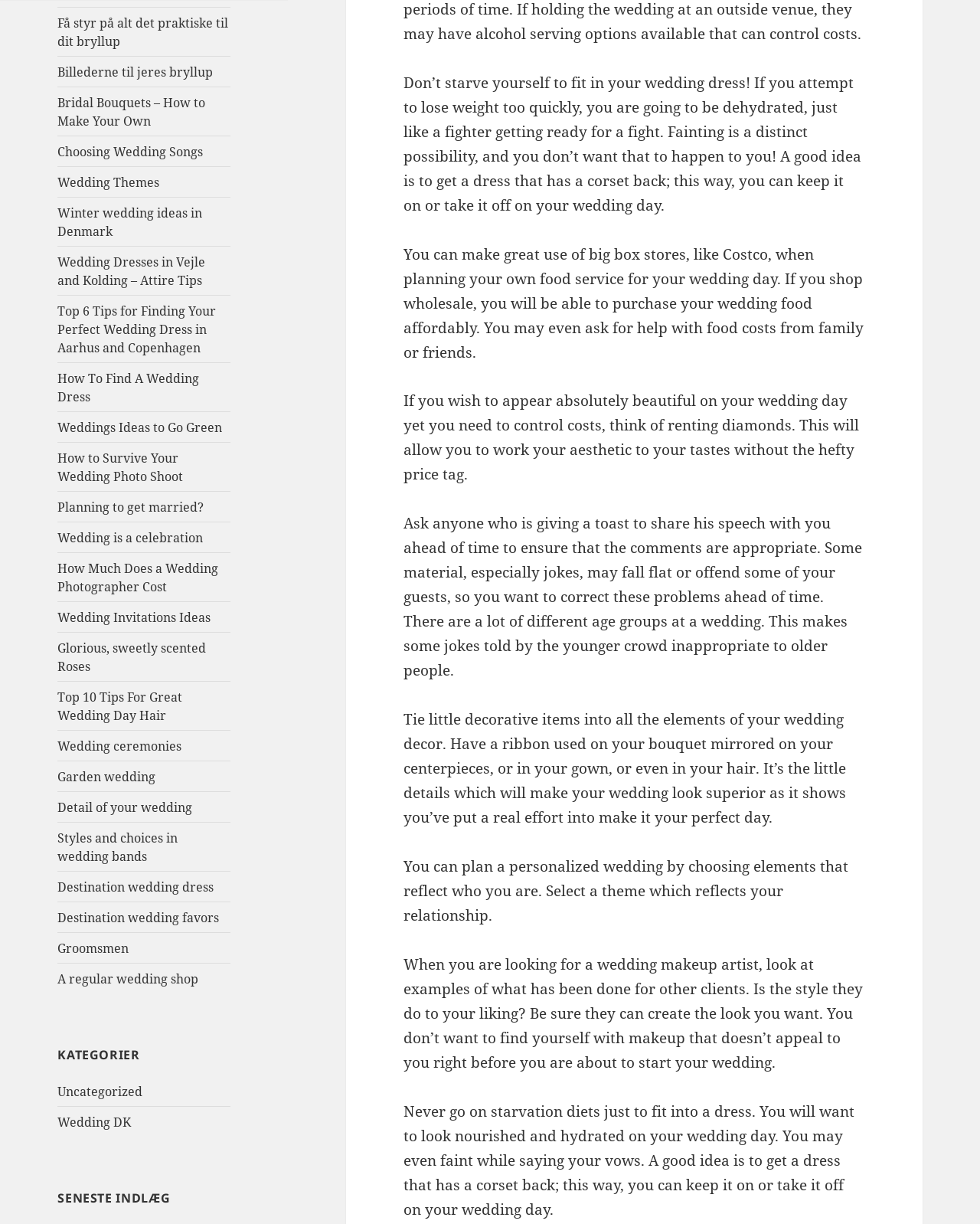What is the theme of the links in the top section of the webpage?
Carefully examine the image and provide a detailed answer to the question.

The links in the top section of the webpage all appear to be related to wedding planning, with topics such as choosing wedding songs, wedding themes, and finding a wedding dress.